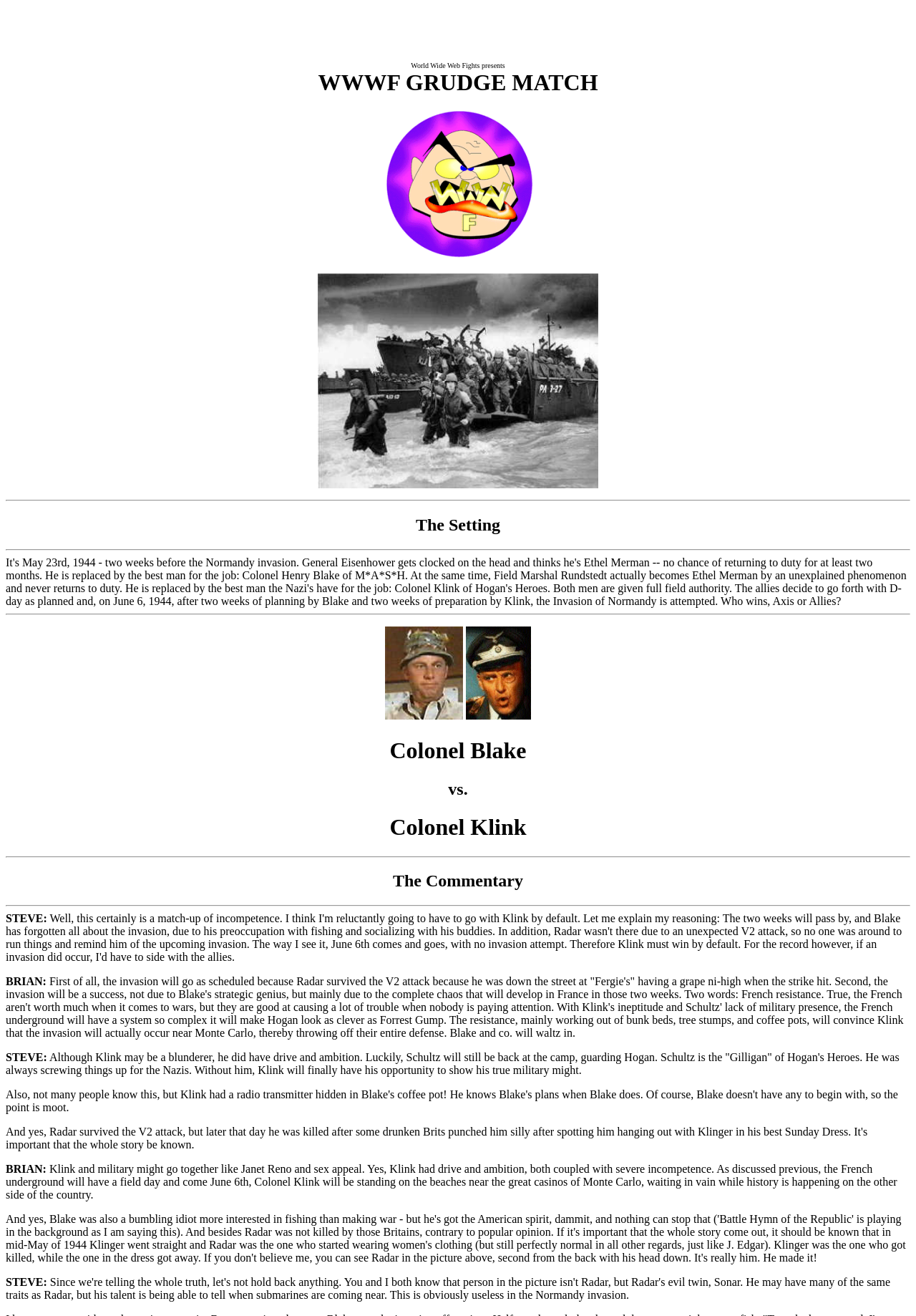What is Schultz's role in Hogan's Heroes?
Refer to the image and provide a concise answer in one word or phrase.

Guarding Hogan